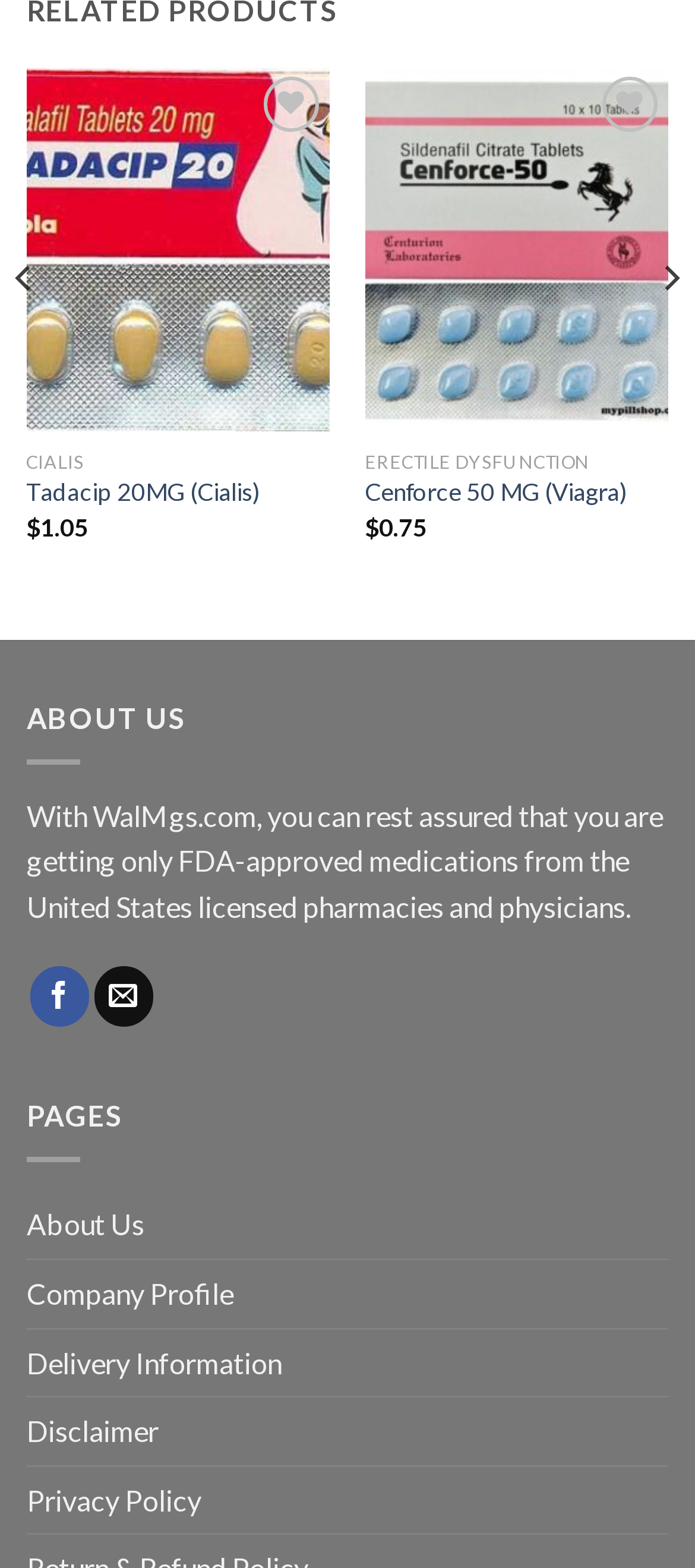Please indicate the bounding box coordinates of the element's region to be clicked to achieve the instruction: "View About Us page". Provide the coordinates as four float numbers between 0 and 1, i.e., [left, top, right, bottom].

[0.038, 0.76, 0.208, 0.803]